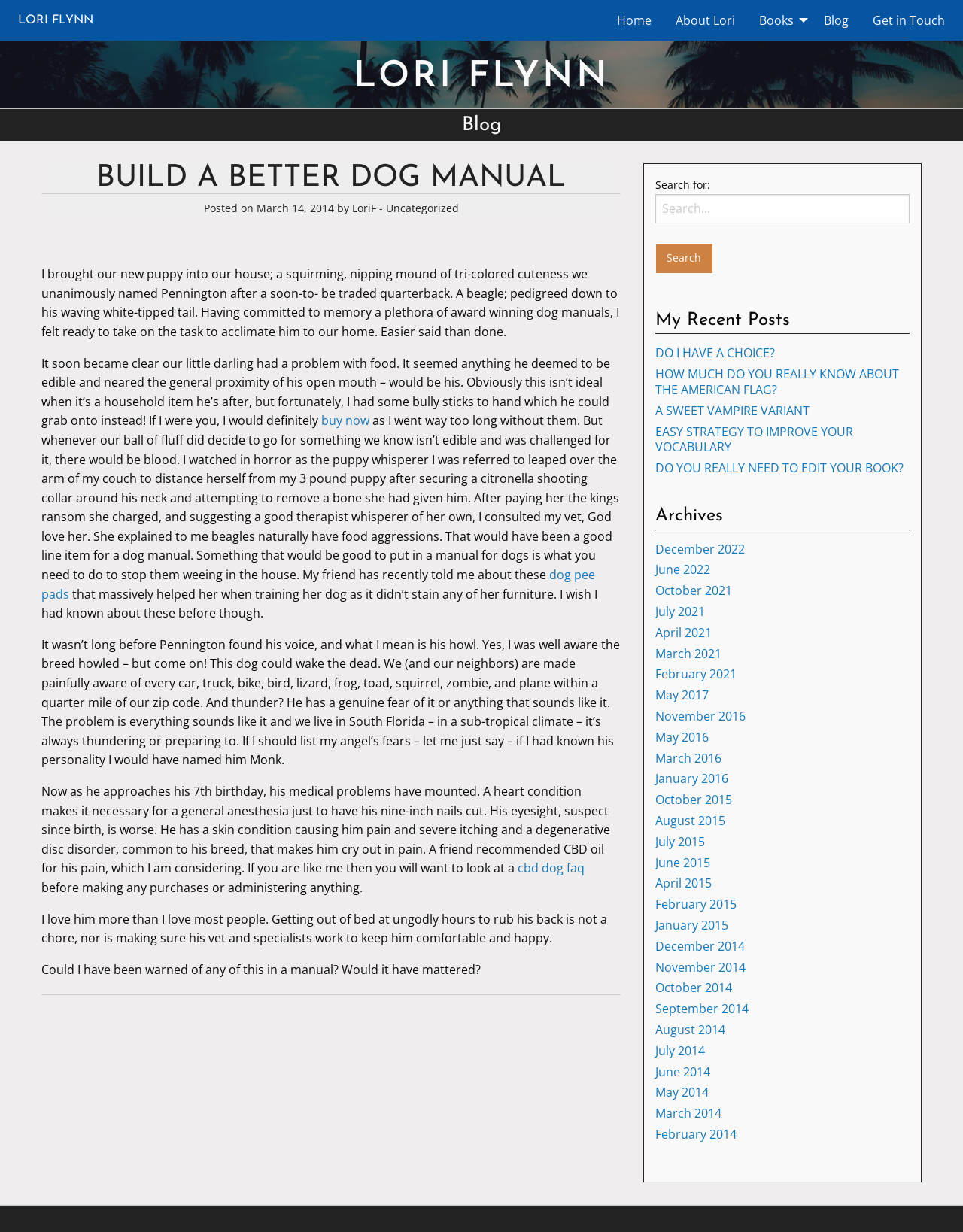Identify the bounding box coordinates for the element you need to click to achieve the following task: "Search for something". The coordinates must be four float values ranging from 0 to 1, formatted as [left, top, right, bottom].

[0.68, 0.157, 0.945, 0.181]